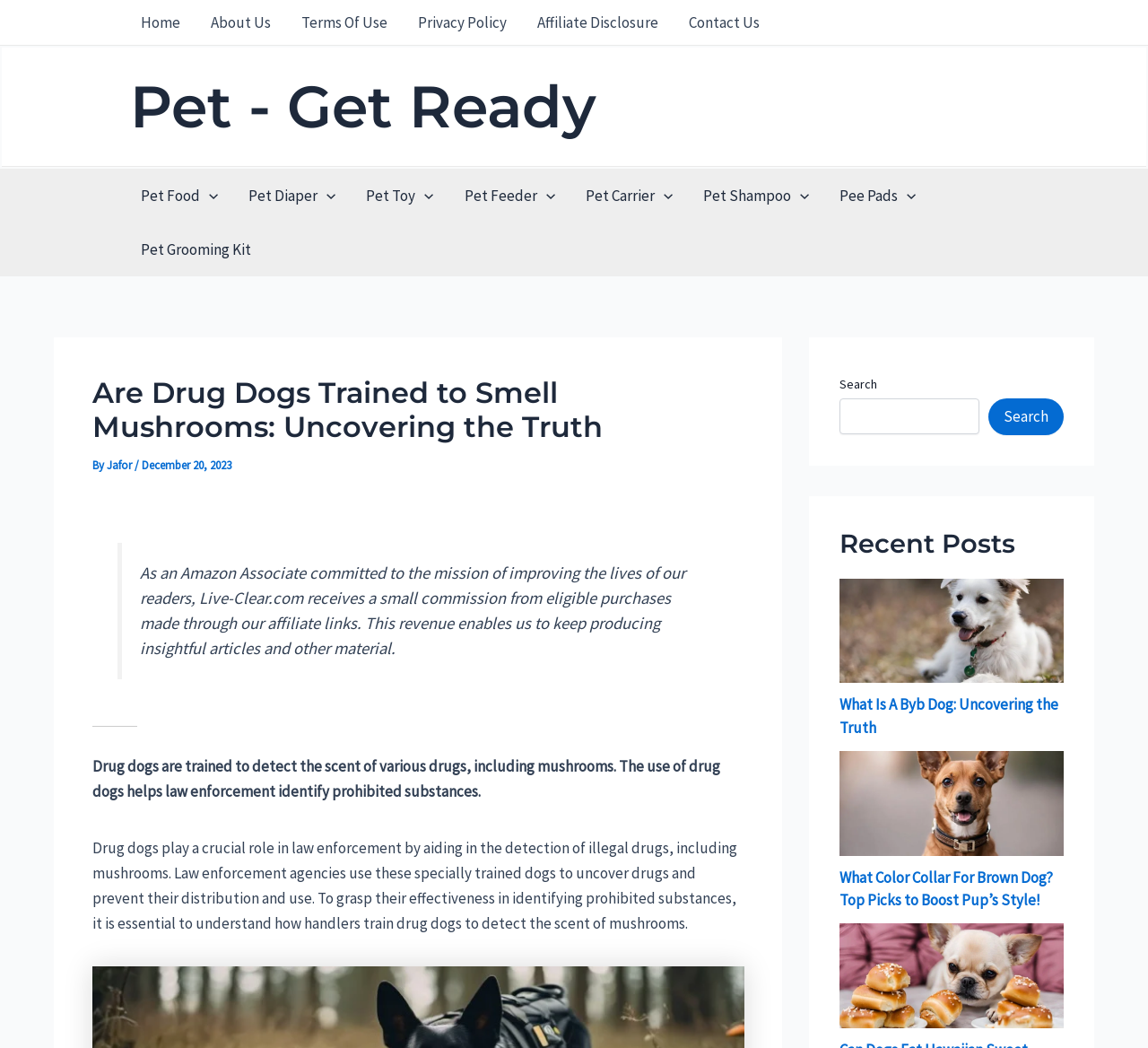Bounding box coordinates are to be given in the format (top-left x, top-left y, bottom-right x, bottom-right y). All values must be floating point numbers between 0 and 1. Provide the bounding box coordinate for the UI element described as: Subscribe for Updates

None